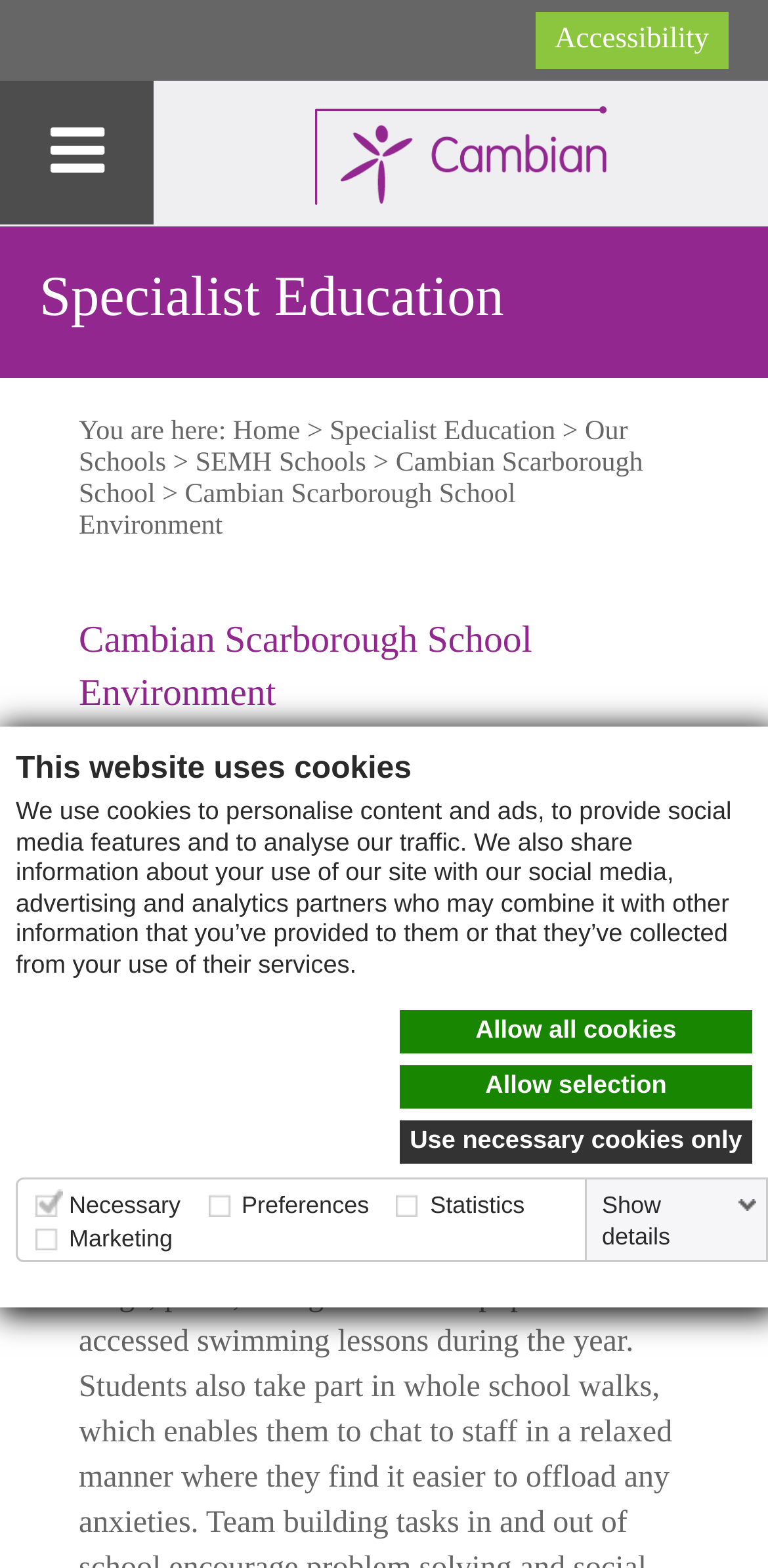Could you highlight the region that needs to be clicked to execute the instruction: "View Cambian Scarborough School"?

[0.103, 0.287, 0.837, 0.326]